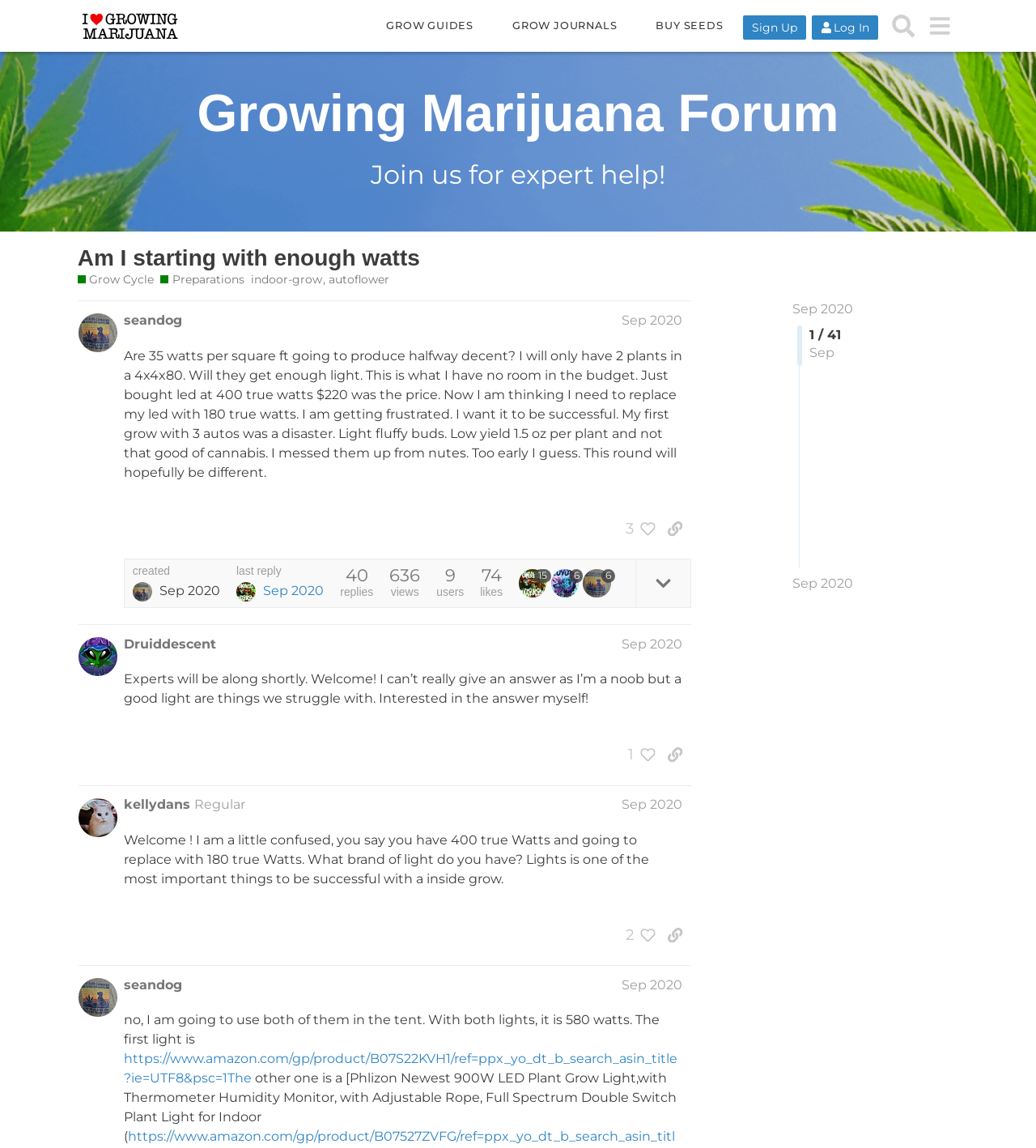Generate a comprehensive description of the webpage.

This webpage is a forum discussion on growing marijuana, specifically about whether 35 watts per square foot is sufficient for a decent yield. The page has a header section with links to "GROW GUIDES", "GROW JOURNALS", and "BUY SEEDS", as well as buttons for "Sign Up" and "Log In". There is also a search button with a popup menu.

Below the header, there is a heading that reads "Growing Marijuana Forum" and a brief introduction that says "Join us for expert help!". The main content of the page is a discussion thread with three posts from different users.

The first post, from user "seandog", asks about the sufficiency of 35 watts per square foot for a decent yield. The post is followed by a series of buttons, including "3 people liked this post", "copy a link to this post to clipboard", and a timestamp indicating when the post was made.

The second post, from user "Druiddescent", welcomes the original poster and expresses interest in the answer to their question. This post also has a series of buttons, including "1 person liked this post" and "copy a link to this post to clipboard".

The third post, from user "kellydans", responds to the original poster's question and asks for clarification about the type of light they are using. This post also has a series of buttons, including "2 people liked this post" and "copy a link to this post to clipboard".

There are also several links and timestamps throughout the page, indicating when each post was made and allowing users to navigate to other parts of the forum.